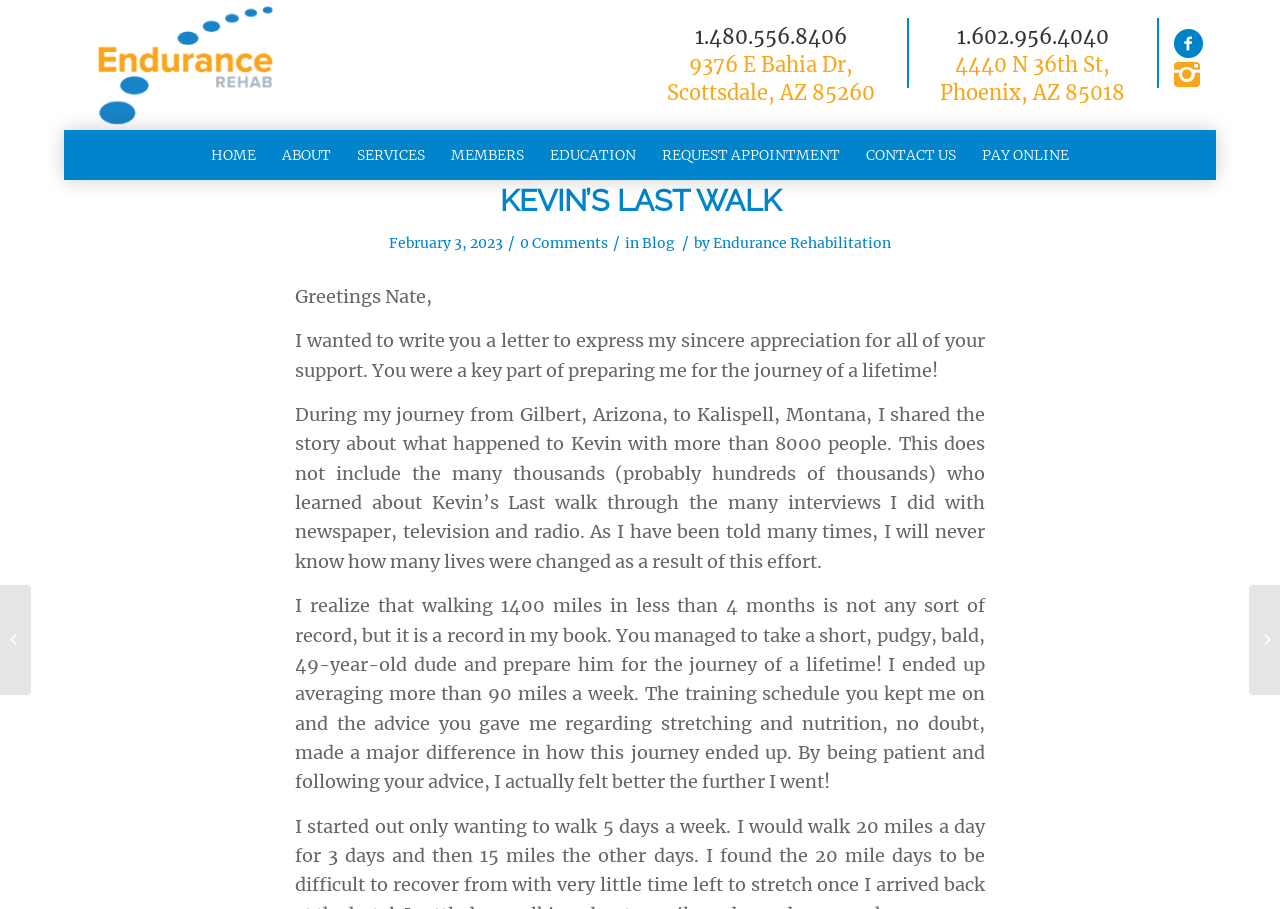How many miles did the author walk in less than 4 months?
Examine the image and provide an in-depth answer to the question.

I found the answer by reading the static text element with the content 'I realize that walking 1400 miles in less than 4 months is not any sort of record...' which is located in the main content area of the webpage.